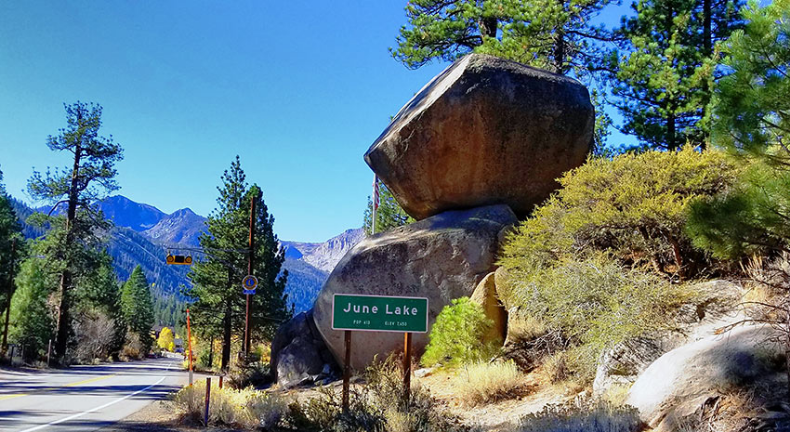Break down the image and describe each part extensively.

The image captures a scenic view along the road leading to June Lake, California, framed by towering pine trees and majestic mountain backdrops. A prominent sign reading "June Lake" stands beside the road, welcoming visitors to this hidden gem in the Eastern Sierra. Notably, a large boulder precariously rests nearby, adding to the area's natural beauty and charm. This picturesque landscape evokes the sense of adventure and tranquility that attracts nature lovers and outdoor enthusiasts year-round. The vibrant autumn colors enhance the allure of the region, highlighting its appeal as a perfect destination for fall getaways.